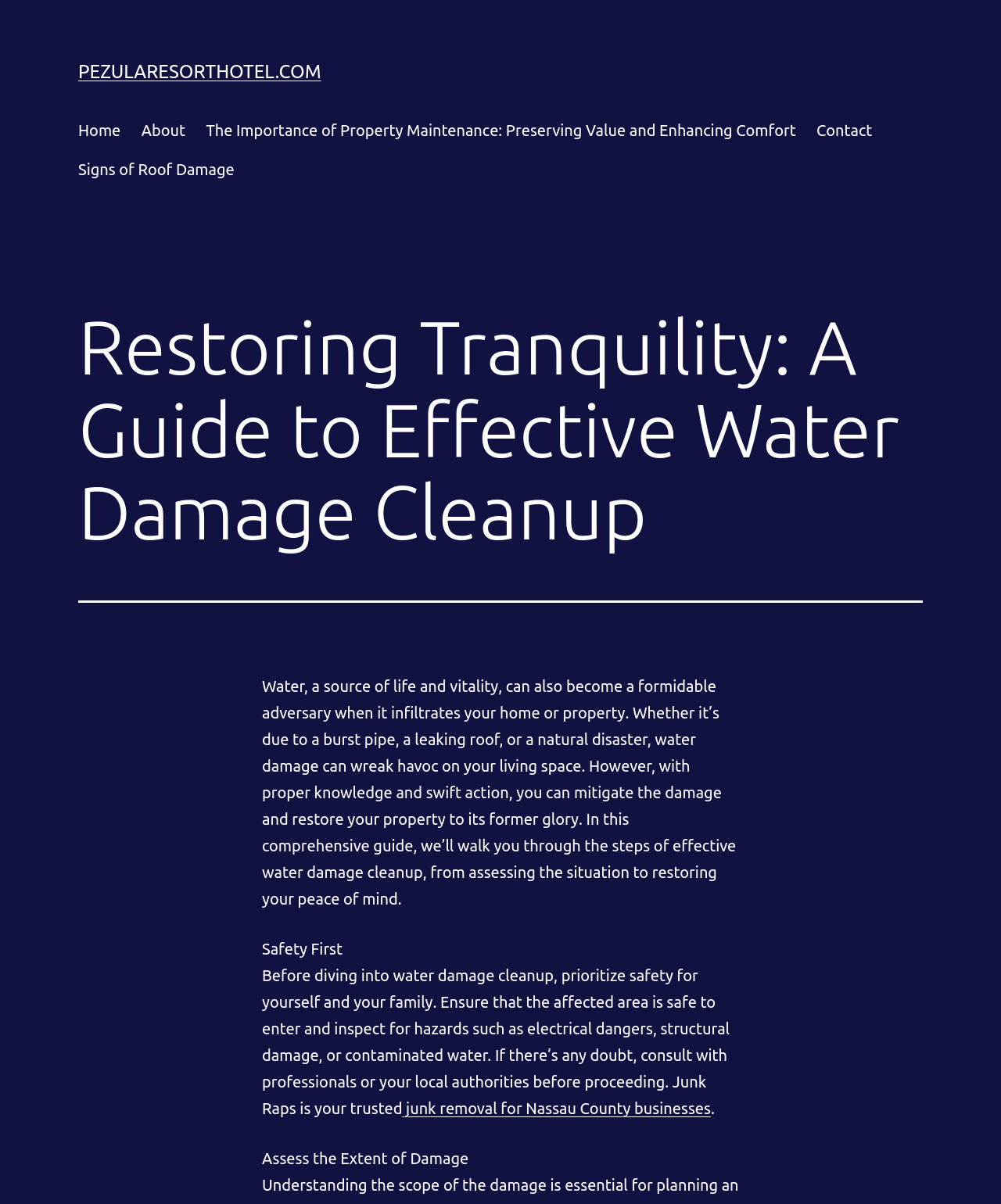Find the bounding box coordinates for the UI element whose description is: "Contact". The coordinates should be four float numbers between 0 and 1, in the format [left, top, right, bottom].

[0.805, 0.092, 0.882, 0.124]